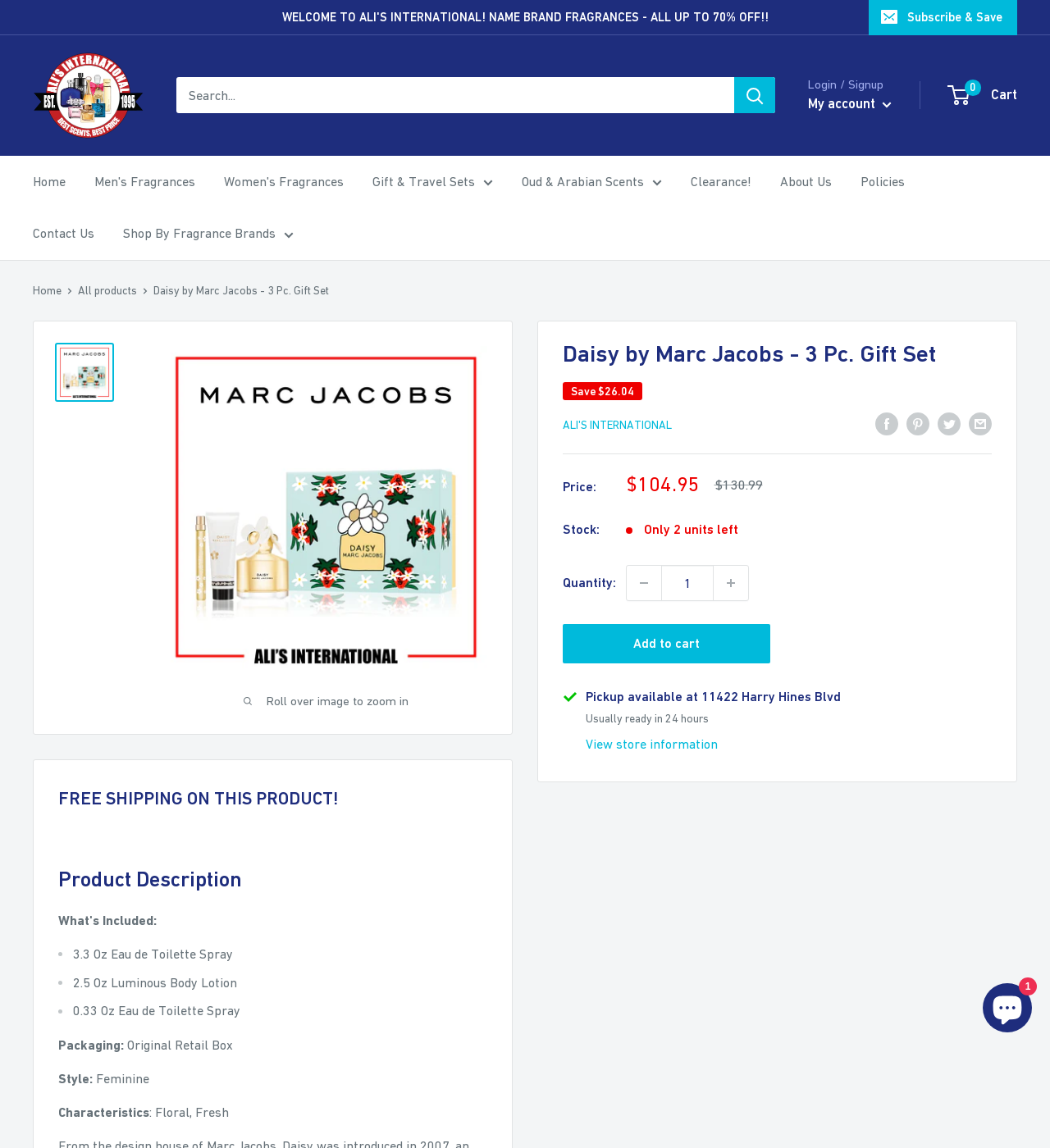Please give the bounding box coordinates of the area that should be clicked to fulfill the following instruction: "Search for products". The coordinates should be in the format of four float numbers from 0 to 1, i.e., [left, top, right, bottom].

[0.168, 0.067, 0.738, 0.099]